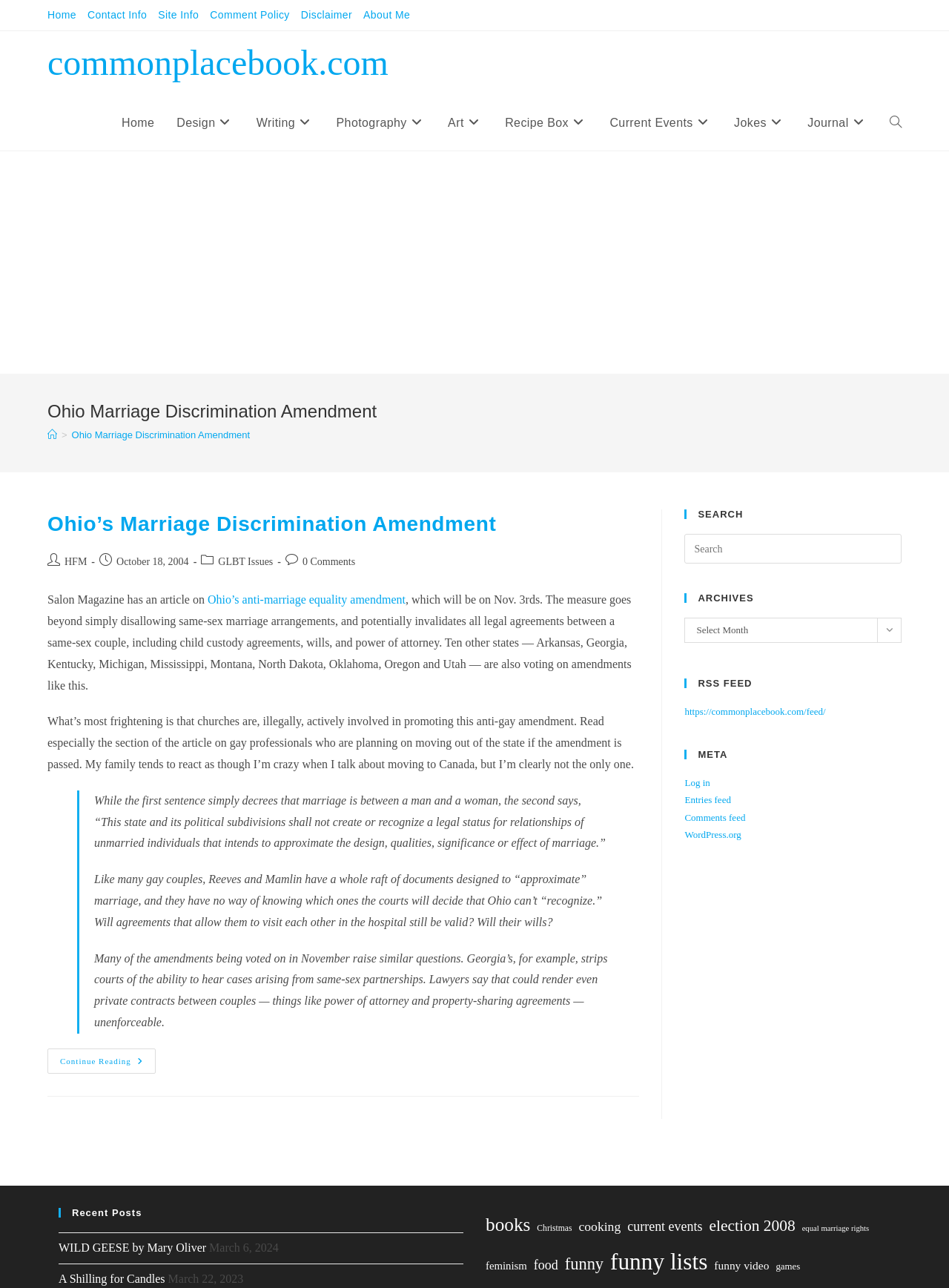Could you specify the bounding box coordinates for the clickable section to complete the following instruction: "Read the 'Ohio Marriage Discrimination Amendment' article"?

[0.05, 0.396, 0.674, 0.418]